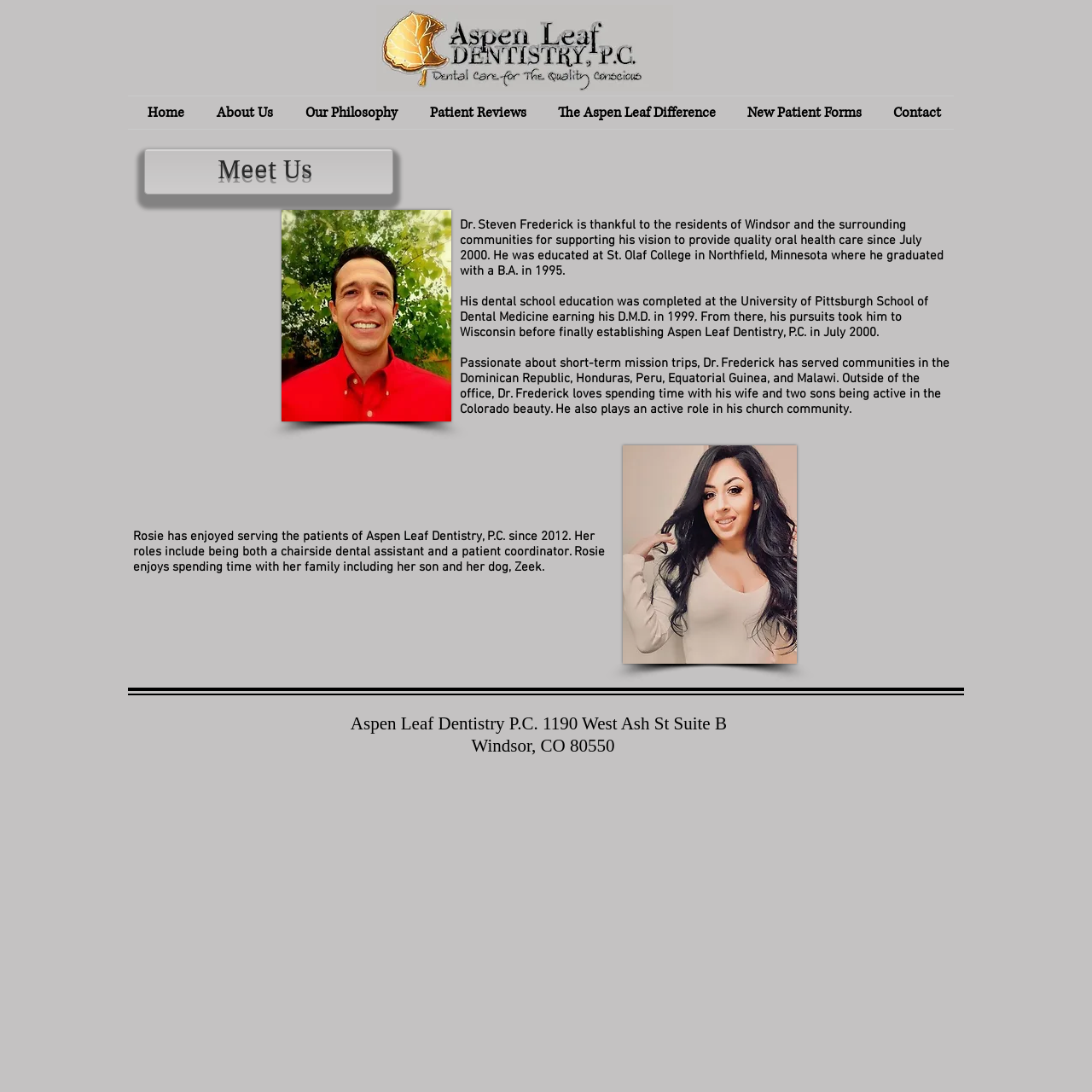Please extract the title of the webpage.

Aspen Leaf Dentistry P.C. 1190 West Ash St Suite B 
 Windsor, CO 80550